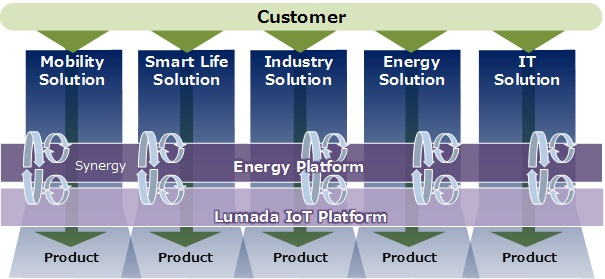What is the purpose of the synergy mechanism in the diagram?
Could you give a comprehensive explanation in response to this question?

The question asks for the purpose of the synergy mechanism in the diagram. The caption explains that the synergy mechanism connects all services to the Energy Platform and Lumada IoT Platform, and this connection enhances the overall value delivered to customers. Therefore, the purpose of the synergy mechanism is to enhance the overall value delivered to customers.